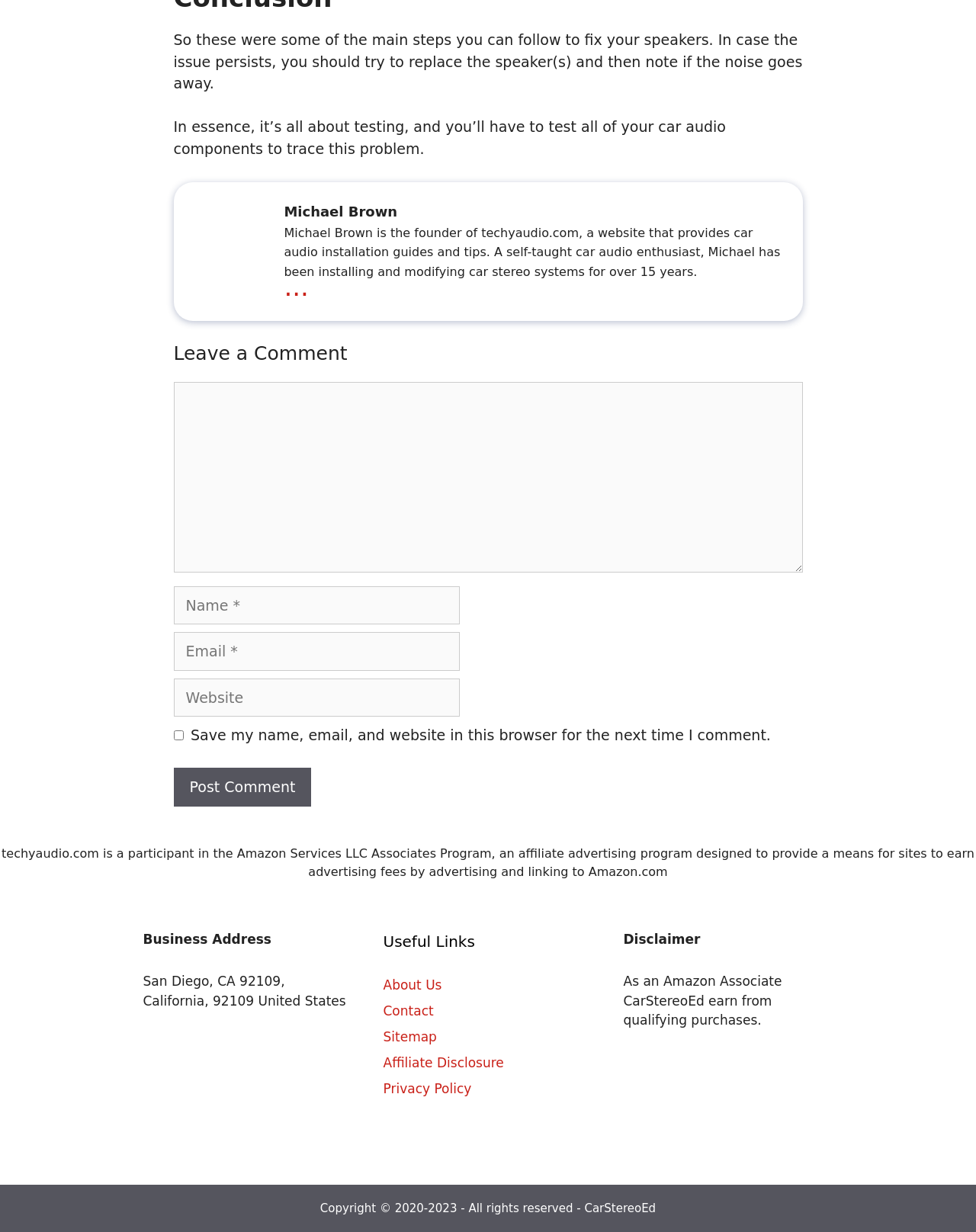Determine the bounding box coordinates of the clickable area required to perform the following instruction: "Enter your name". The coordinates should be represented as four float numbers between 0 and 1: [left, top, right, bottom].

[0.178, 0.476, 0.471, 0.507]